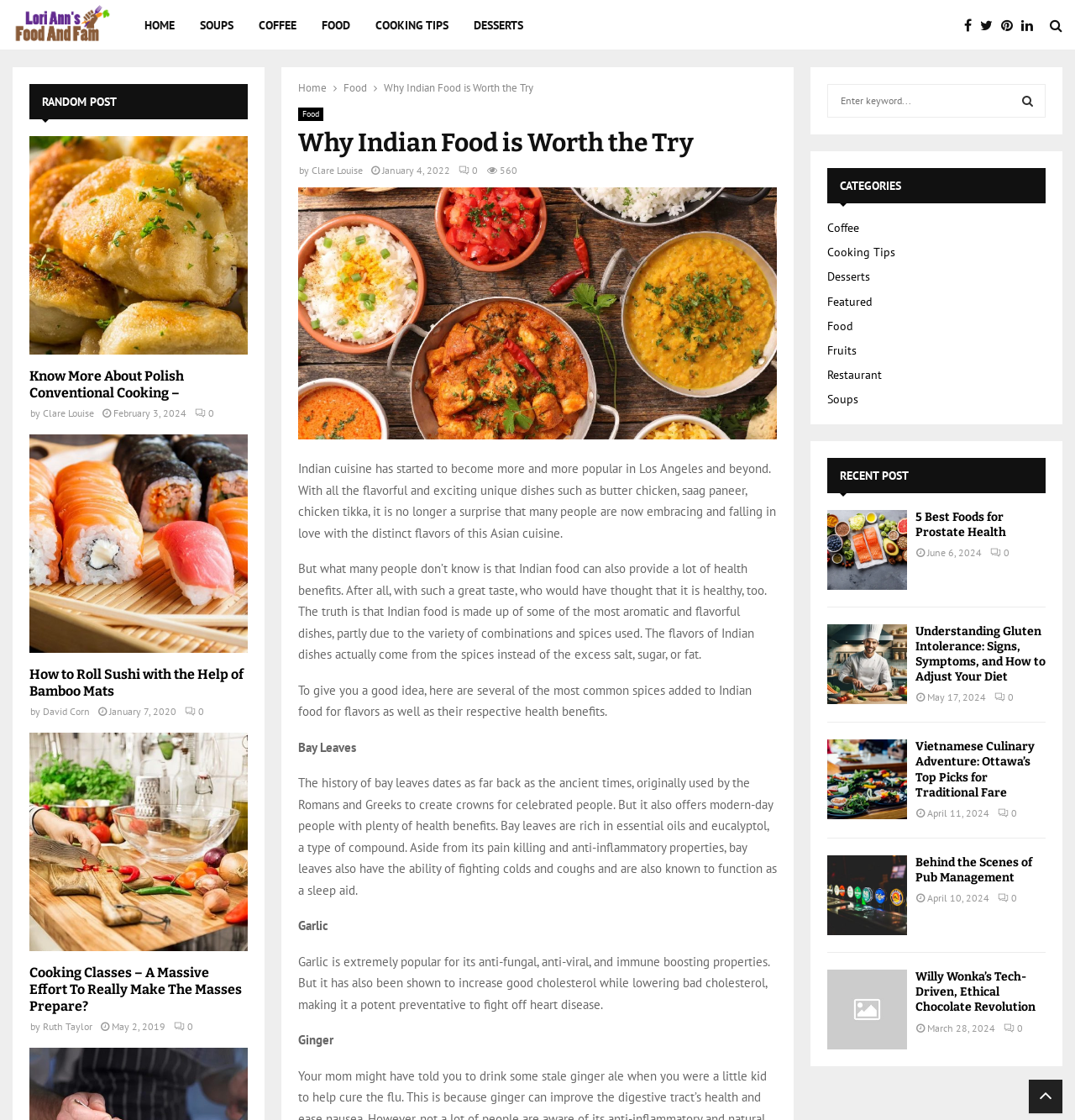Specify the bounding box coordinates for the region that must be clicked to perform the given instruction: "Click on the 'COOKING TIPS' link".

[0.349, 0.0, 0.417, 0.045]